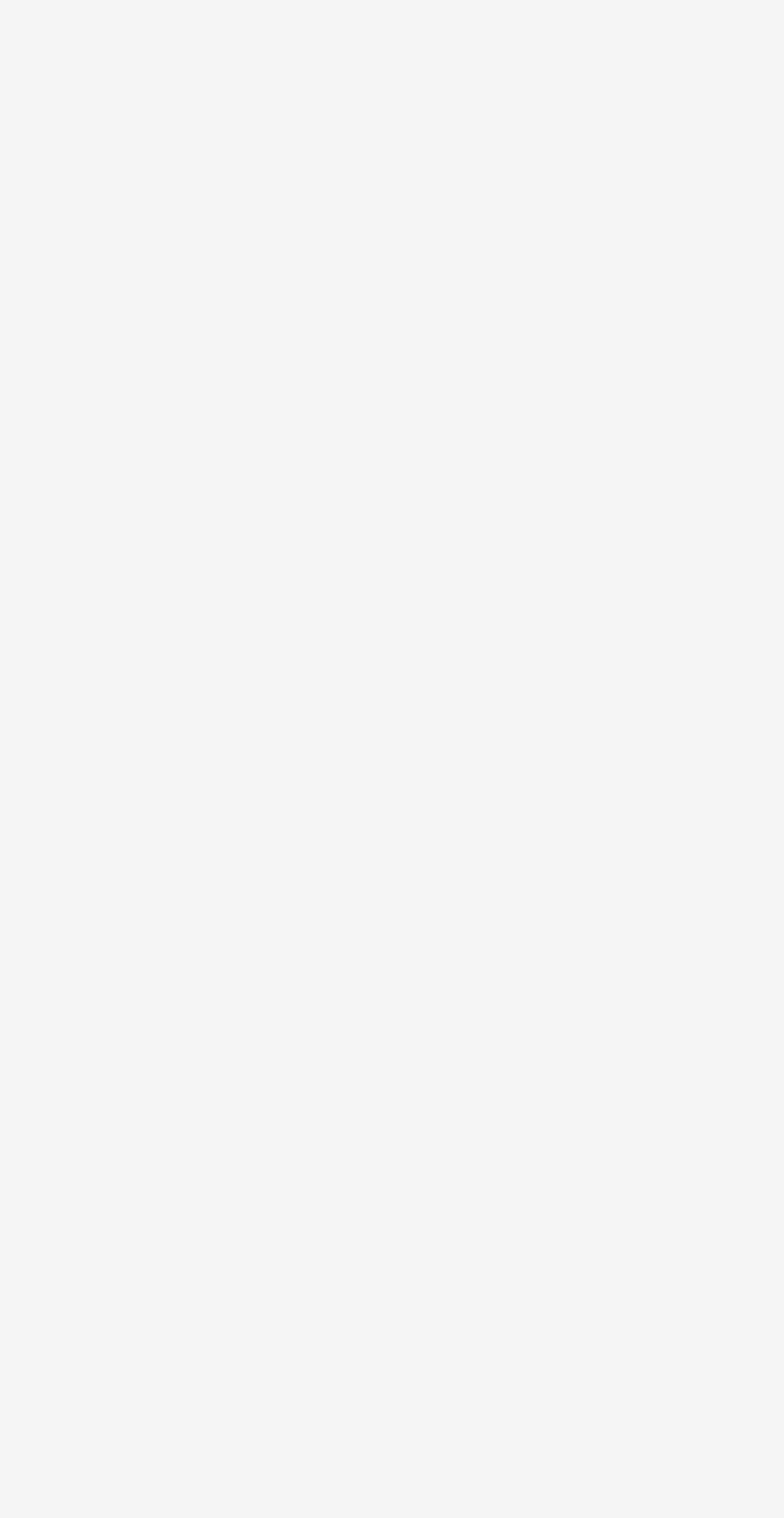Could you provide the bounding box coordinates for the portion of the screen to click to complete this instruction: "Explore MDPI Initiatives"?

[0.026, 0.581, 0.291, 0.602]